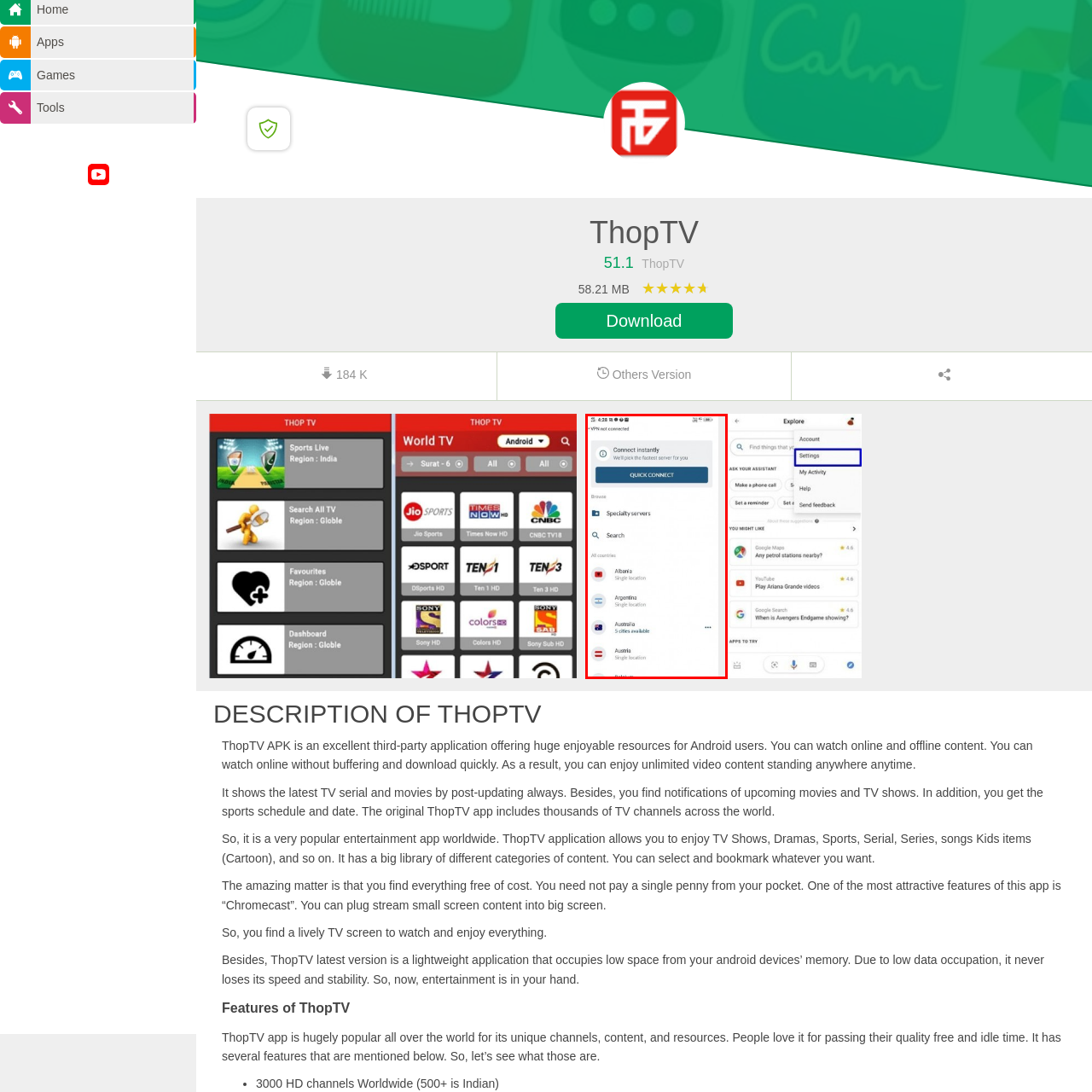Take a close look at the image marked with a red boundary and thoroughly answer the ensuing question using the information observed in the image:
What is the purpose of the 'Connect instantly' button?

The 'Connect instantly' button is prominently featured on the interface, and its subtext suggests that it will select the fastest server for the user, allowing for quick and easy connection to the VPN.